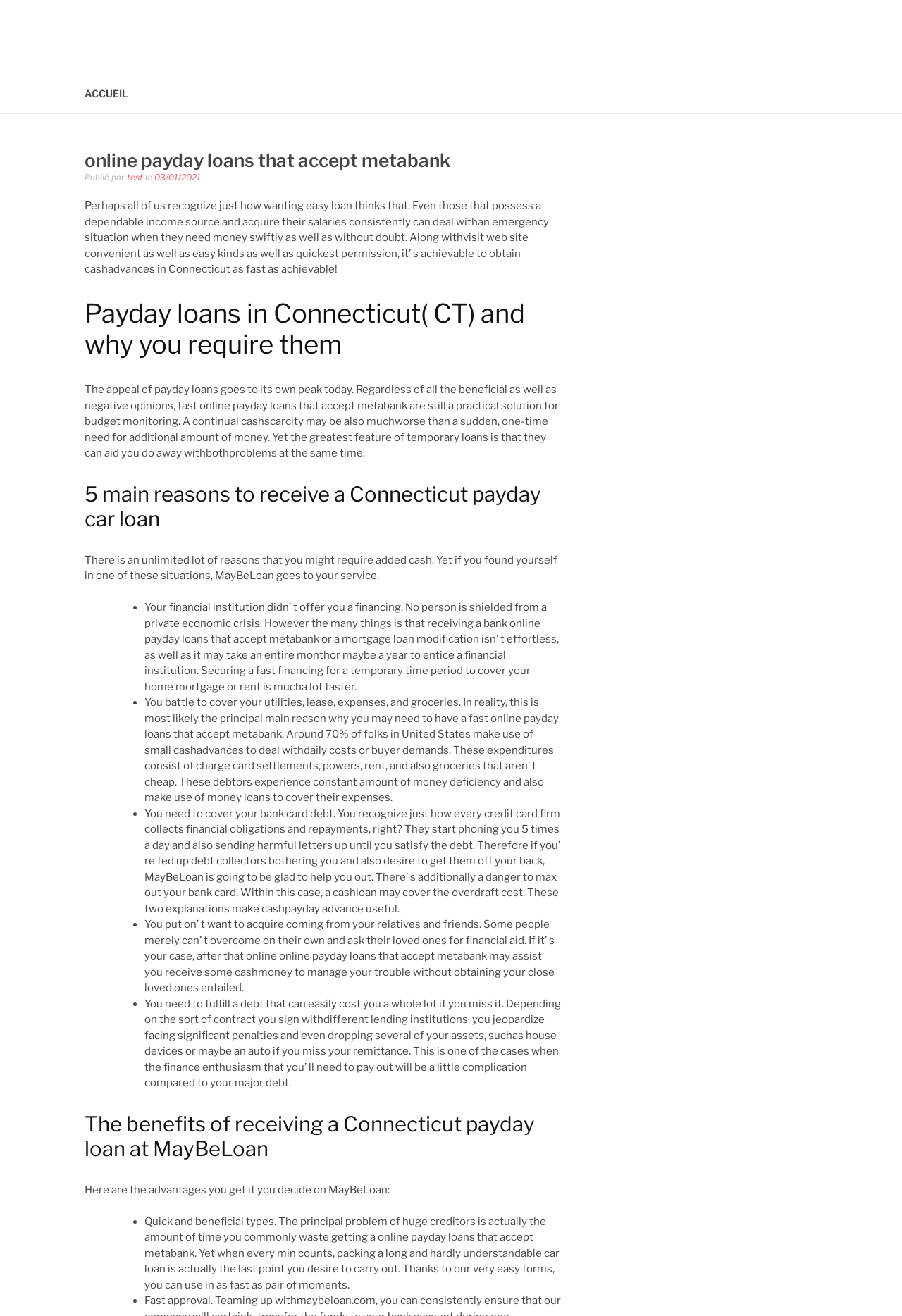Please respond in a single word or phrase: 
How many reasons are listed for getting a Connecticut payday loan?

5